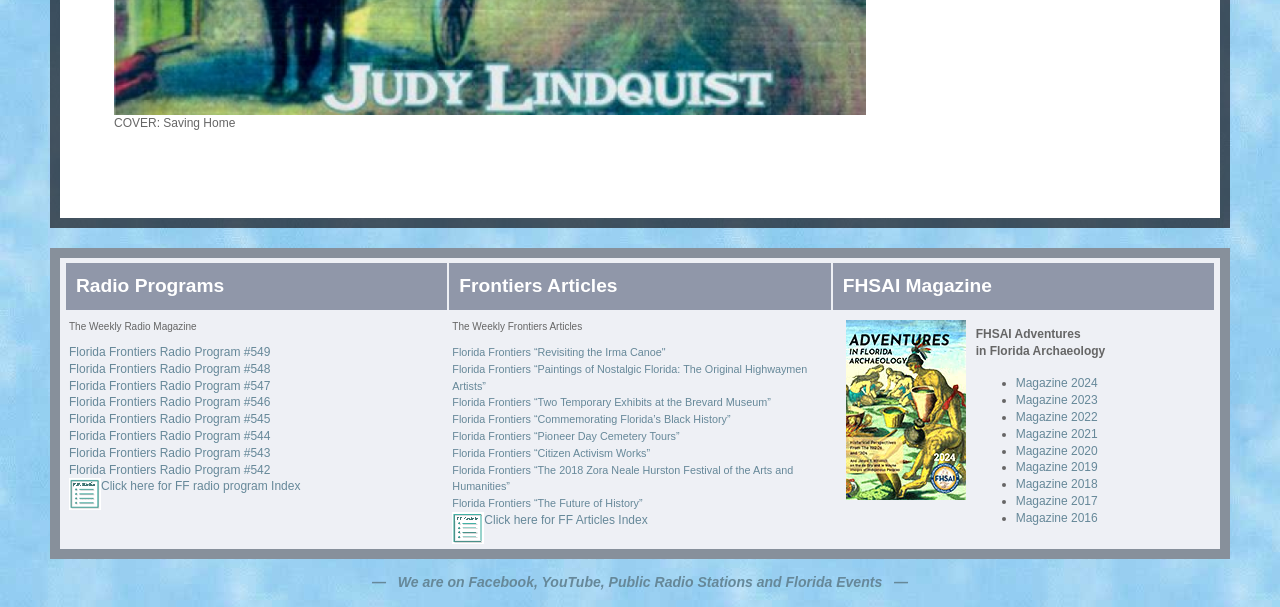Locate the bounding box coordinates of the element that should be clicked to execute the following instruction: "Click on 'Radio Programs'".

[0.059, 0.453, 0.175, 0.488]